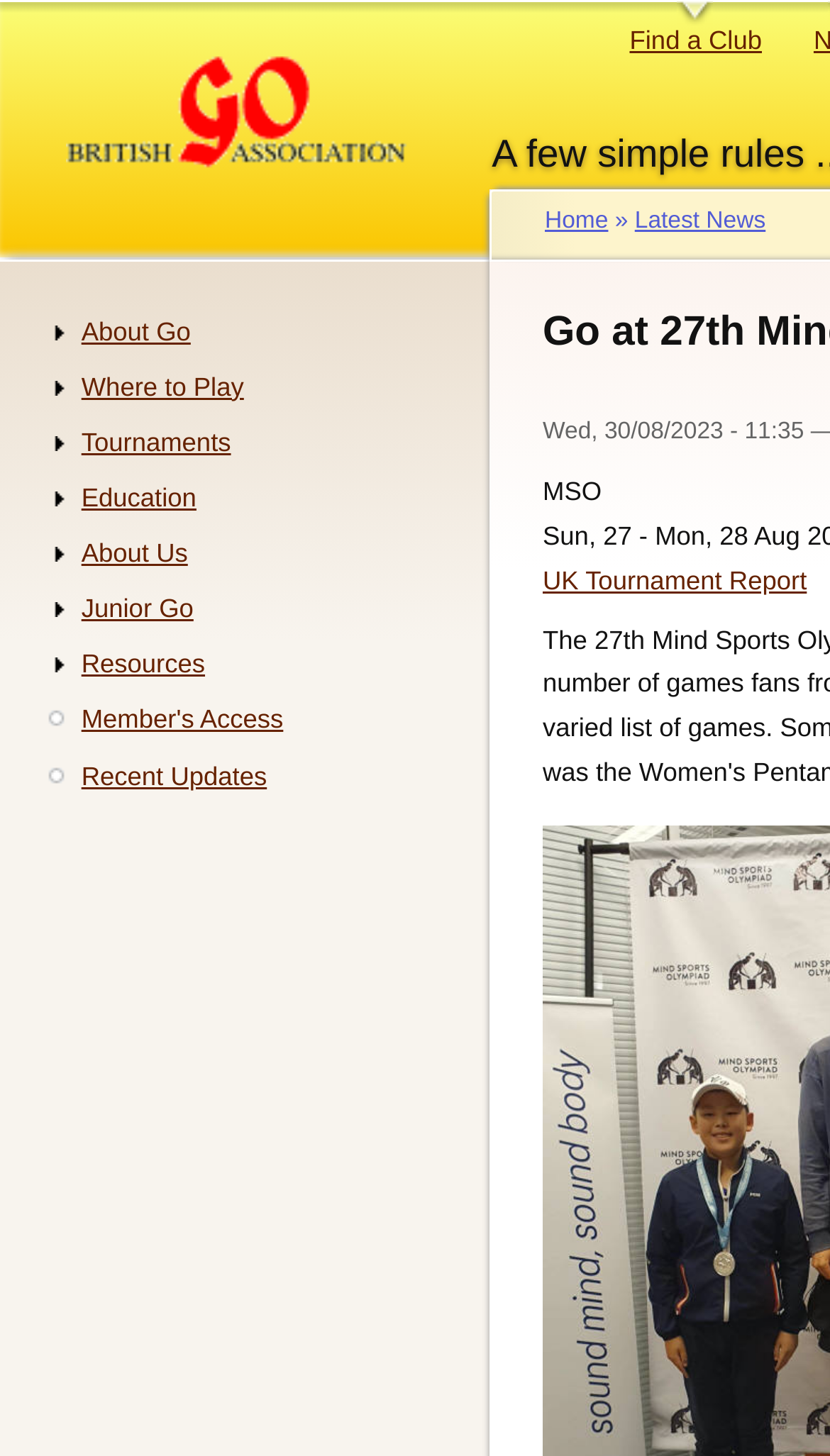What is the purpose of the 'Navigation' section?
Please use the image to deliver a detailed and complete answer.

I found the 'Navigation' section on the webpage, which is located on the left side of the page and has a bounding box of [0.051, 0.209, 0.551, 0.553]. Within this section, there are several links to different pages, such as 'About Go', 'Where to Play', and 'Tournaments'. This suggests that the purpose of the 'Navigation' section is to allow users to navigate to different pages on the website.